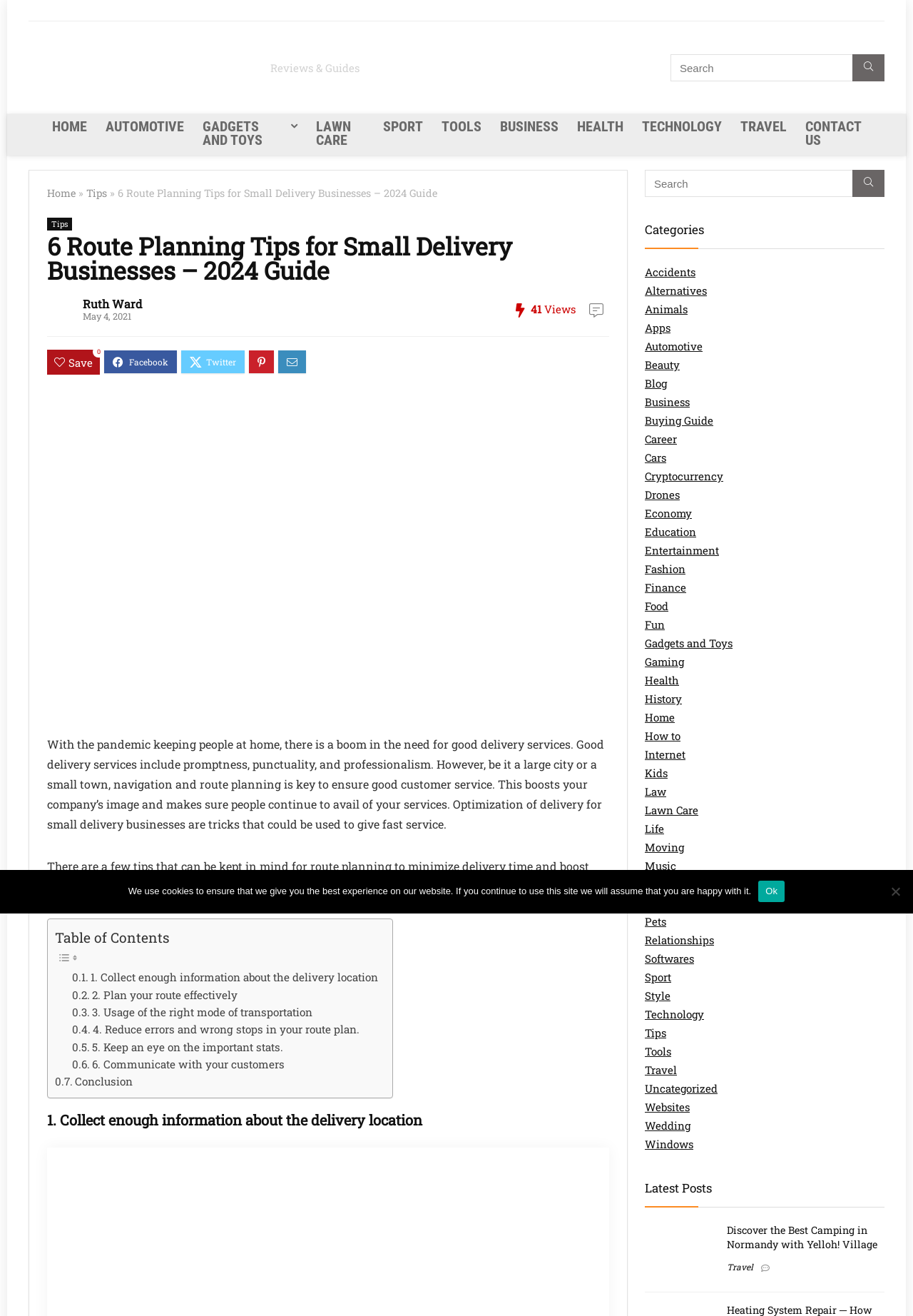Determine the bounding box for the UI element described here: "6. Communicate with your customers".

[0.079, 0.802, 0.312, 0.815]